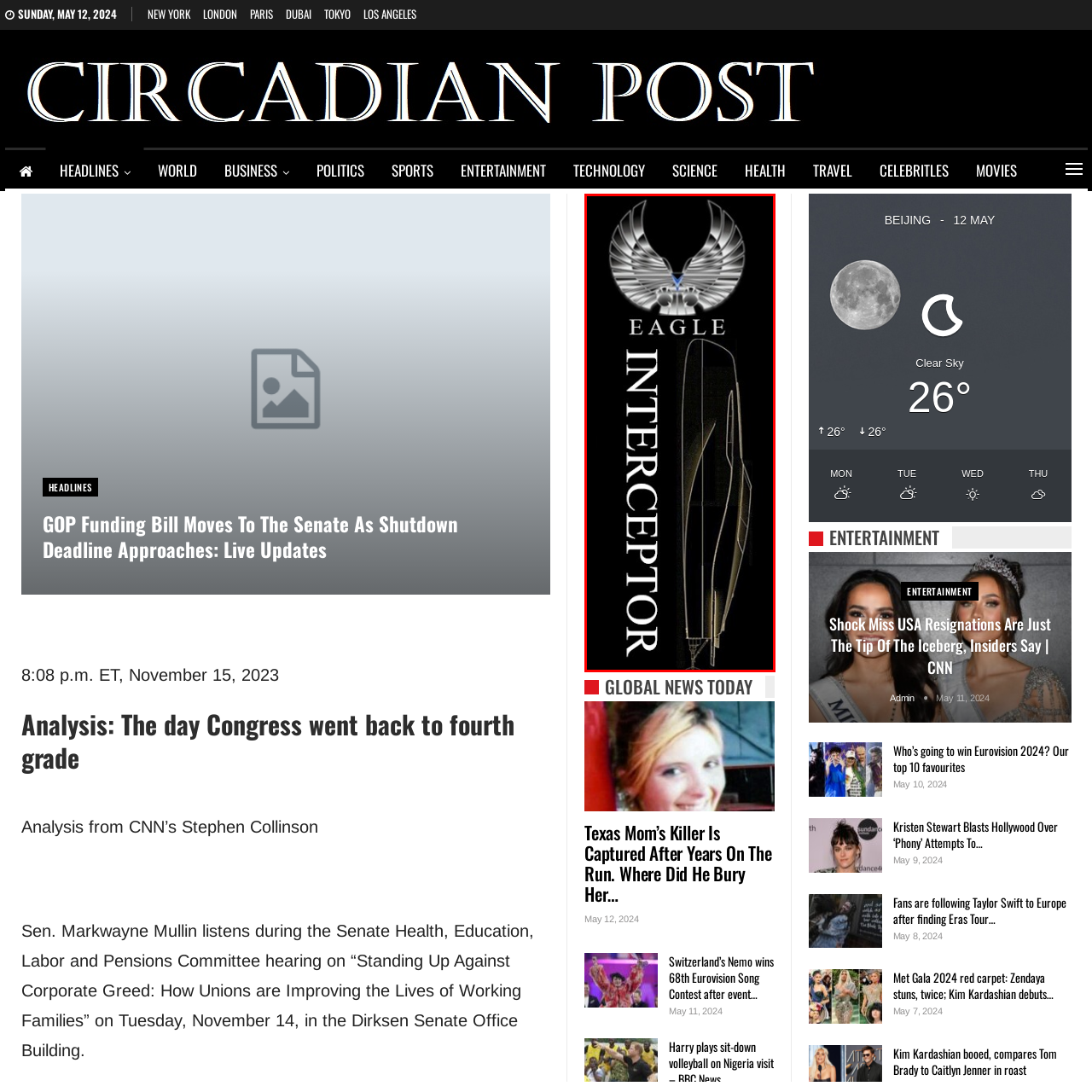What is the symbolic meaning of the eagle emblem?
Consider the details within the red bounding box and provide a thorough answer to the question.

The caption explicitly states that the stylized emblem featuring an eagle symbolizes power and agility, which is a key aspect of the aircraft's design and intended role.